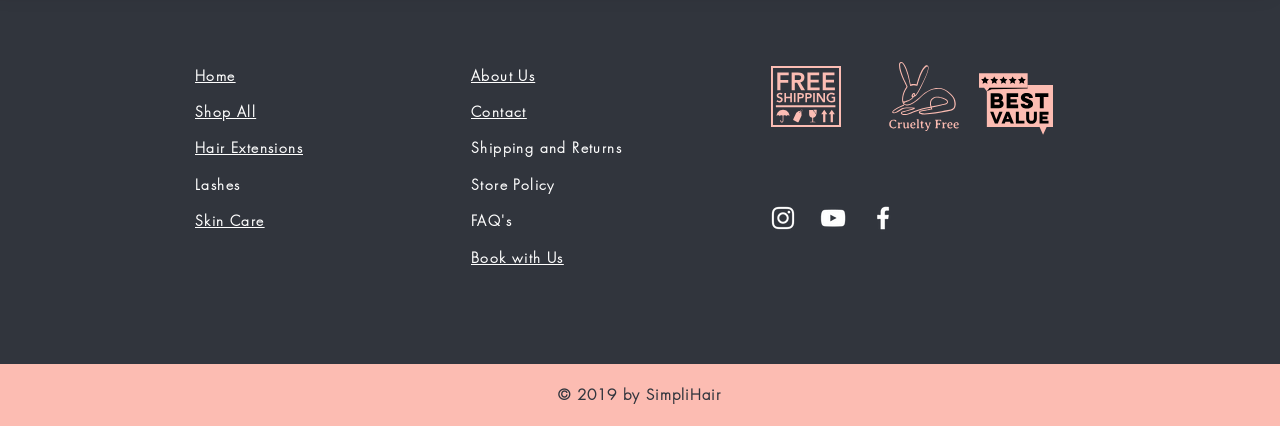Determine the bounding box coordinates of the clickable element to achieve the following action: 'Open Instagram'. Provide the coordinates as four float values between 0 and 1, formatted as [left, top, right, bottom].

[0.6, 0.476, 0.623, 0.546]